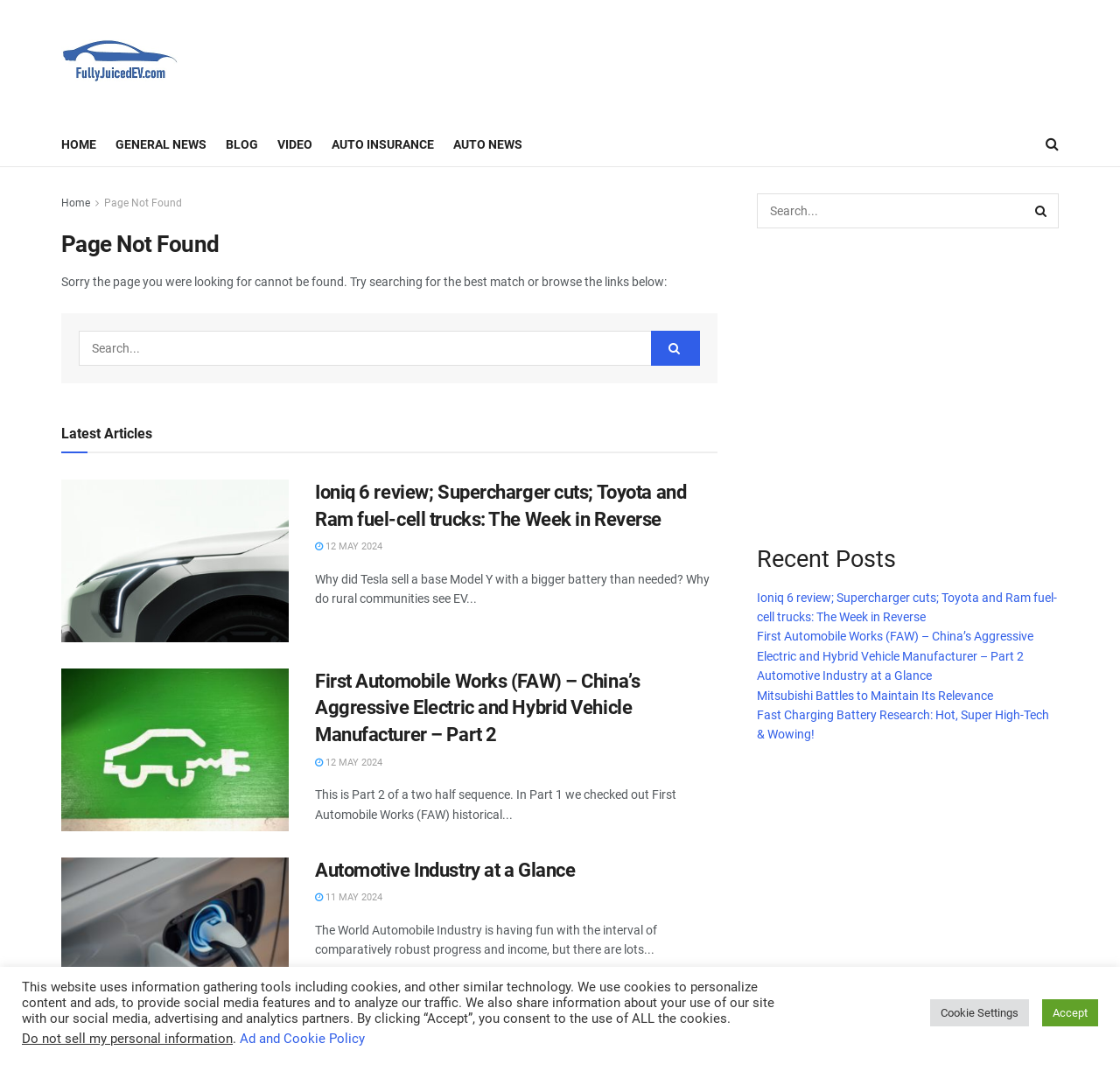Please locate the bounding box coordinates of the element that should be clicked to complete the given instruction: "Click the Negative feedback button".

None